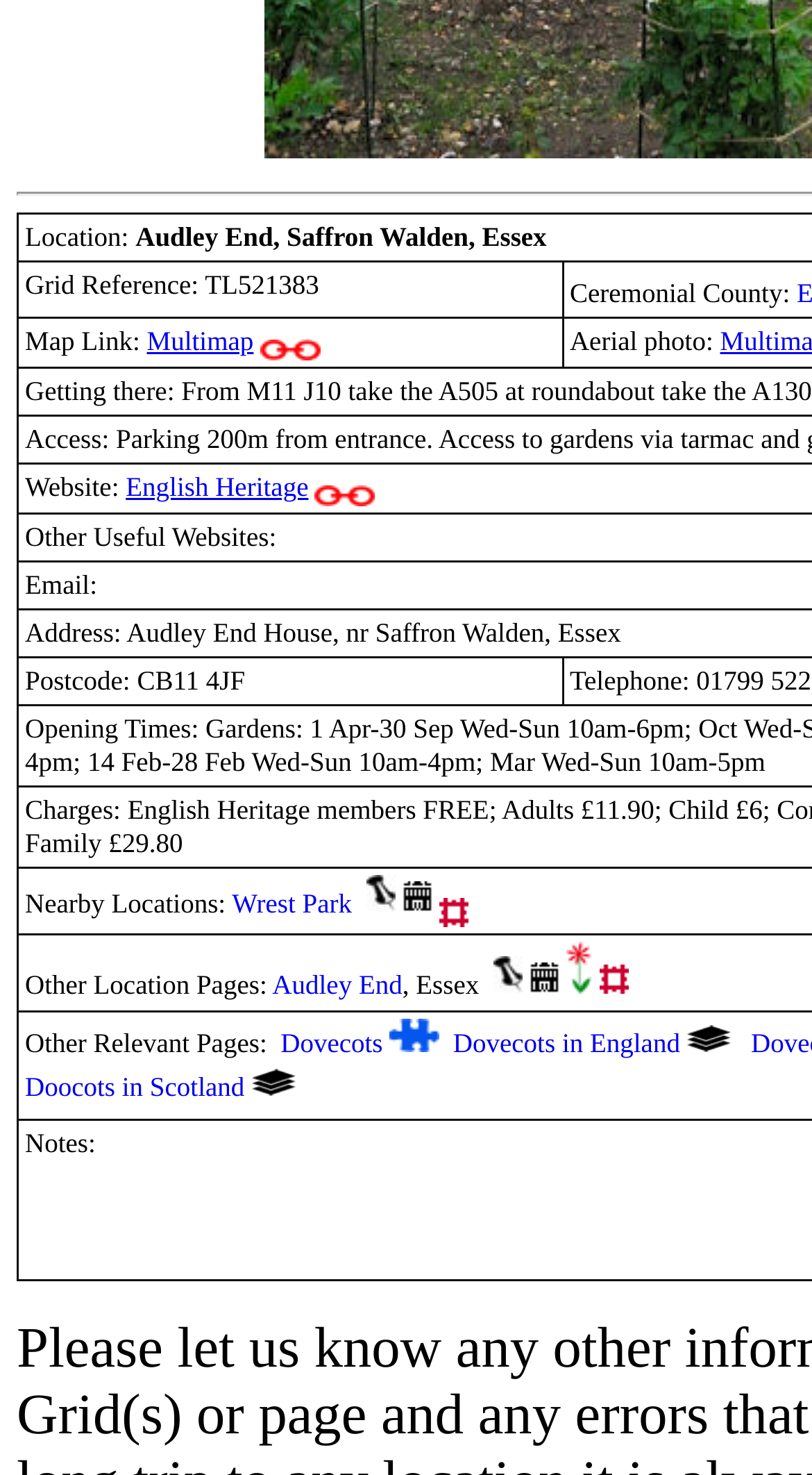Bounding box coordinates are specified in the format (top-left x, top-left y, bottom-right x, bottom-right y). All values are floating point numbers bounded between 0 and 1. Please provide the bounding box coordinate of the region this sentence describes: Dovecots

[0.346, 0.697, 0.471, 0.718]